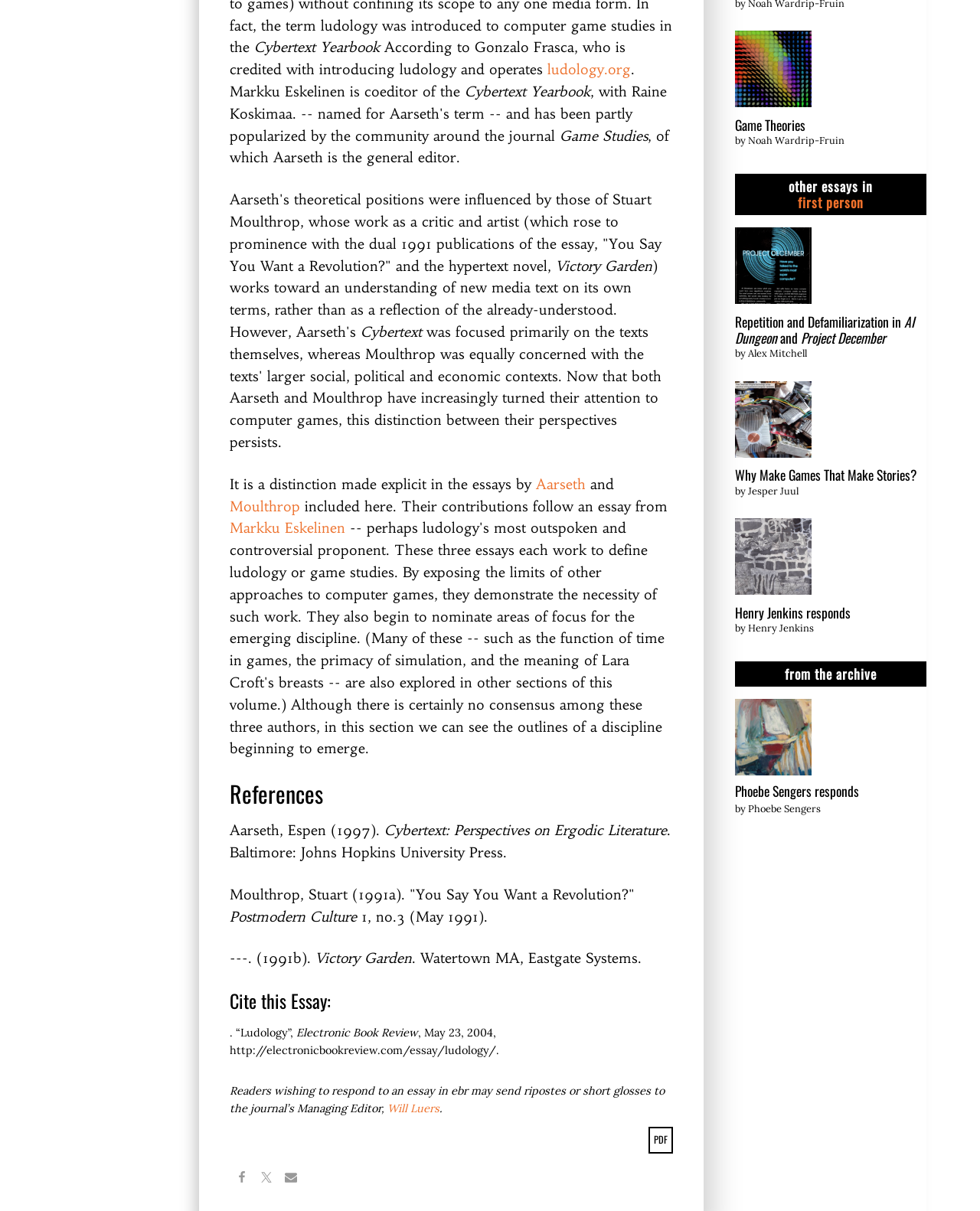What is the title of the essay that can be cited?
Using the visual information, reply with a single word or short phrase.

Ludology